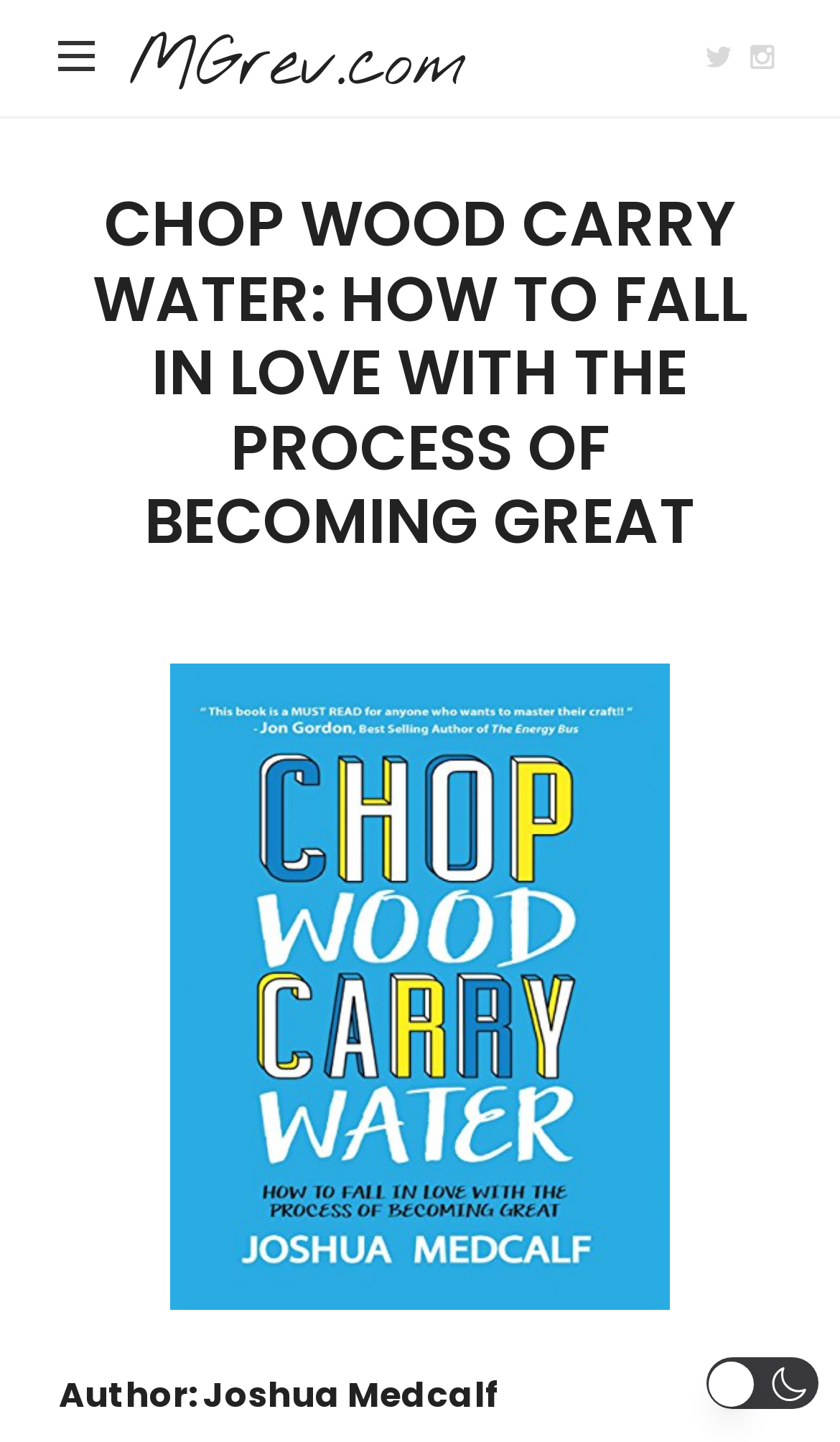Identify the bounding box of the HTML element described here: "MGrev.com". Provide the coordinates as four float numbers between 0 and 1: [left, top, right, bottom].

[0.152, 0.013, 0.557, 0.078]